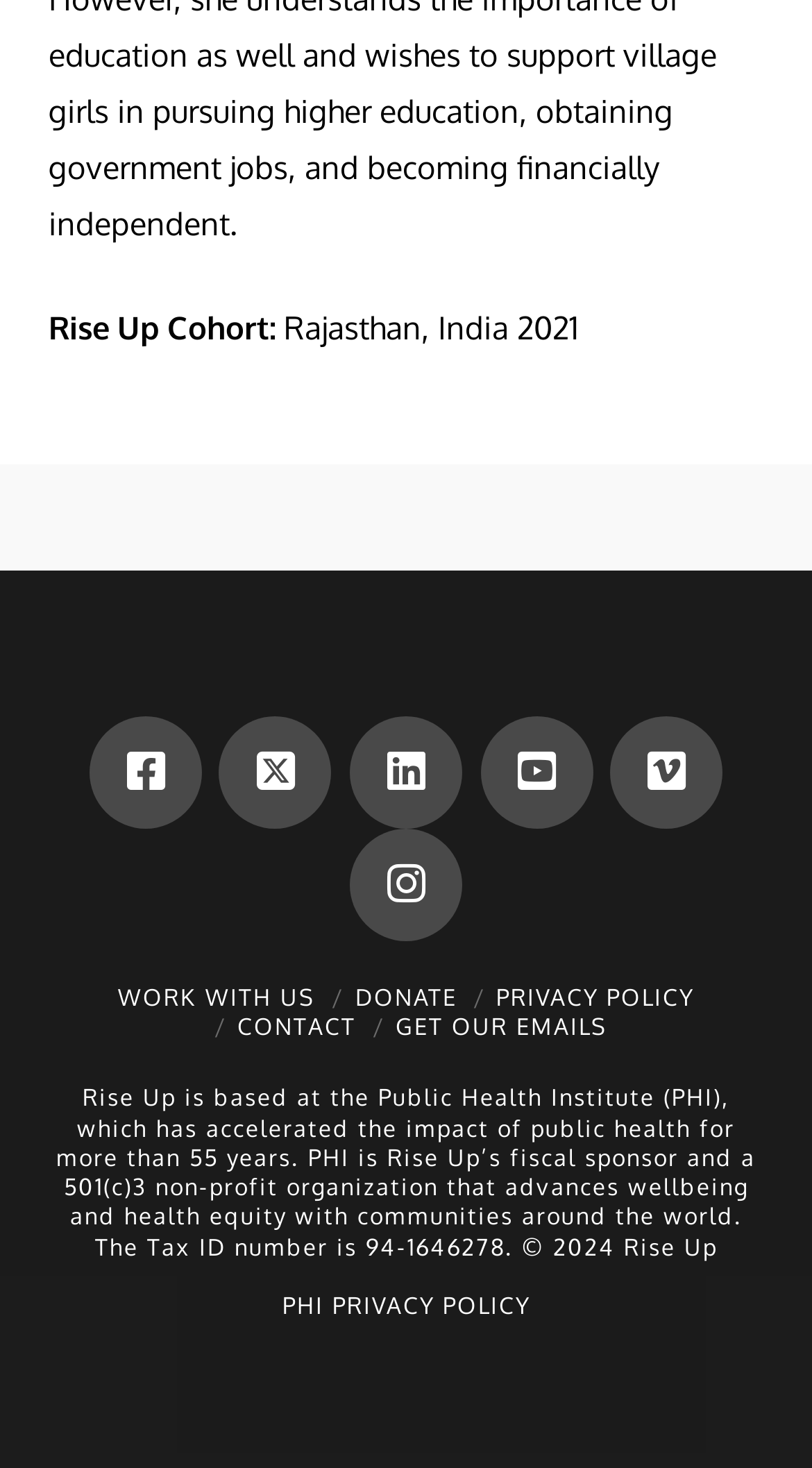Identify the bounding box coordinates of the part that should be clicked to carry out this instruction: "Get in touch through CONTACT".

[0.292, 0.689, 0.438, 0.709]